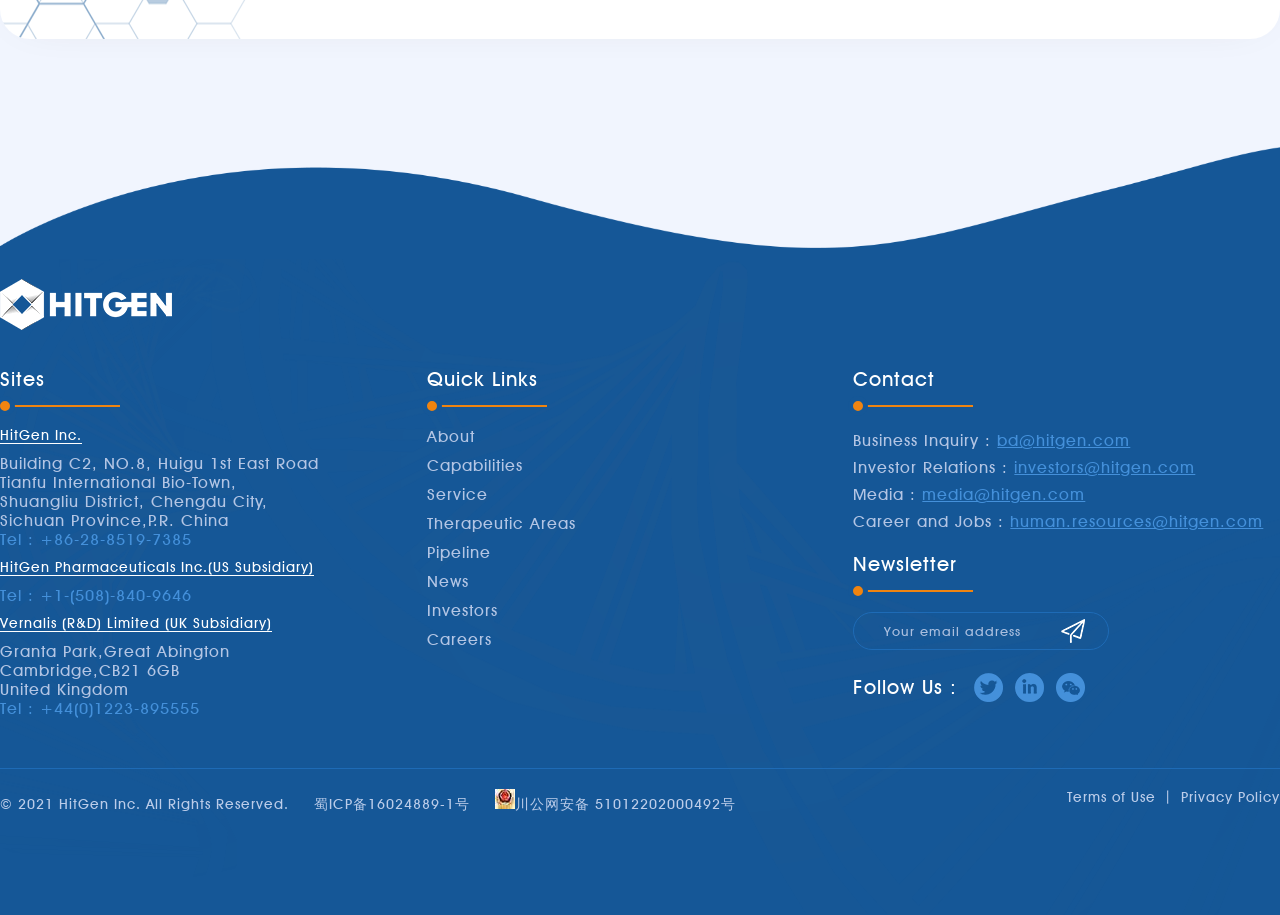Bounding box coordinates should be in the format (top-left x, top-left y, bottom-right x, bottom-right y) and all values should be floating point numbers between 0 and 1. Determine the bounding box coordinate for the UI element described as: bd@hitgen.com

[0.779, 0.471, 0.883, 0.492]